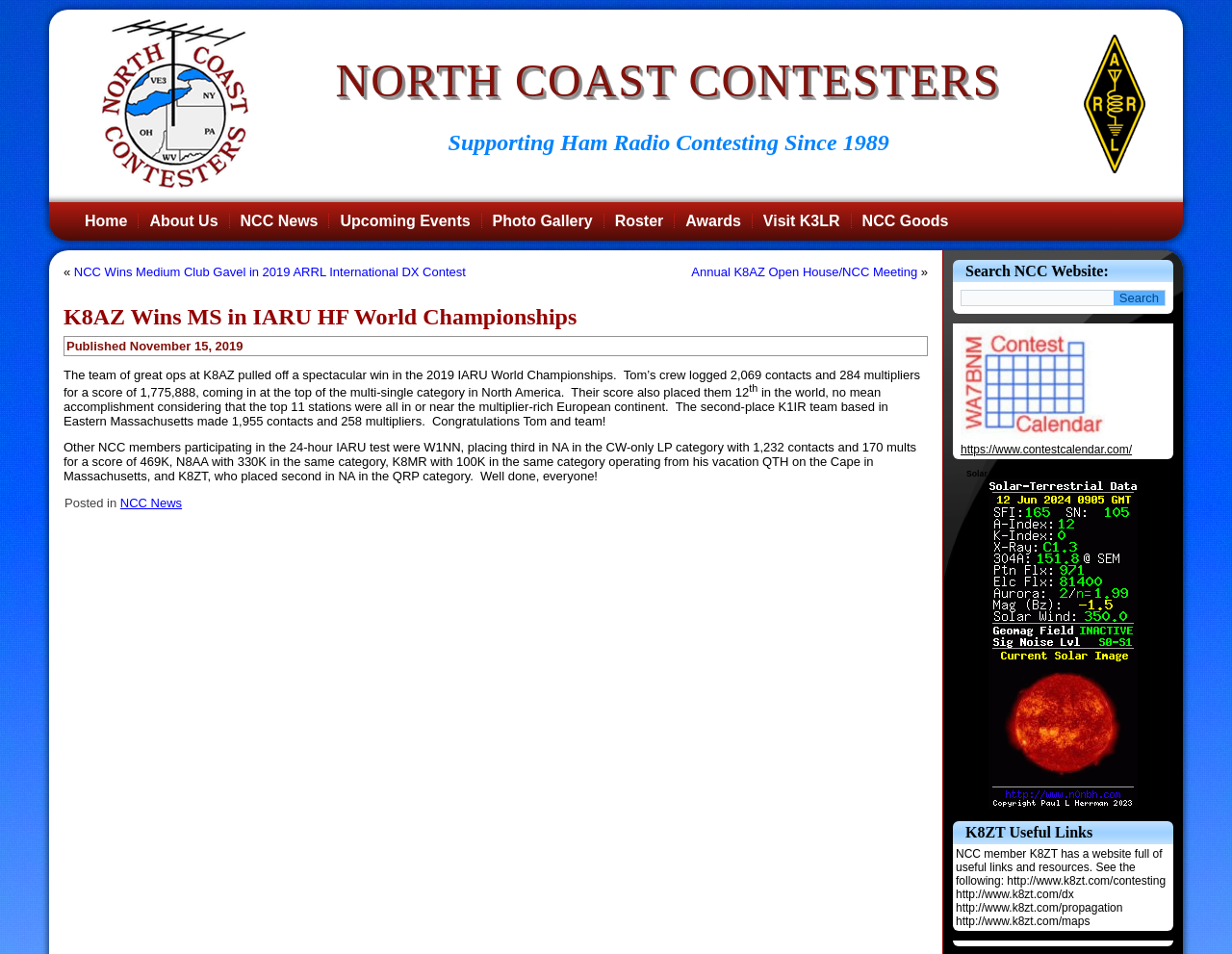Bounding box coordinates are to be given in the format (top-left x, top-left y, bottom-right x, bottom-right y). All values must be floating point numbers between 0 and 1. Provide the bounding box coordinate for the UI element described as: Annual K8AZ Open House/NCC Meeting

[0.561, 0.277, 0.745, 0.293]